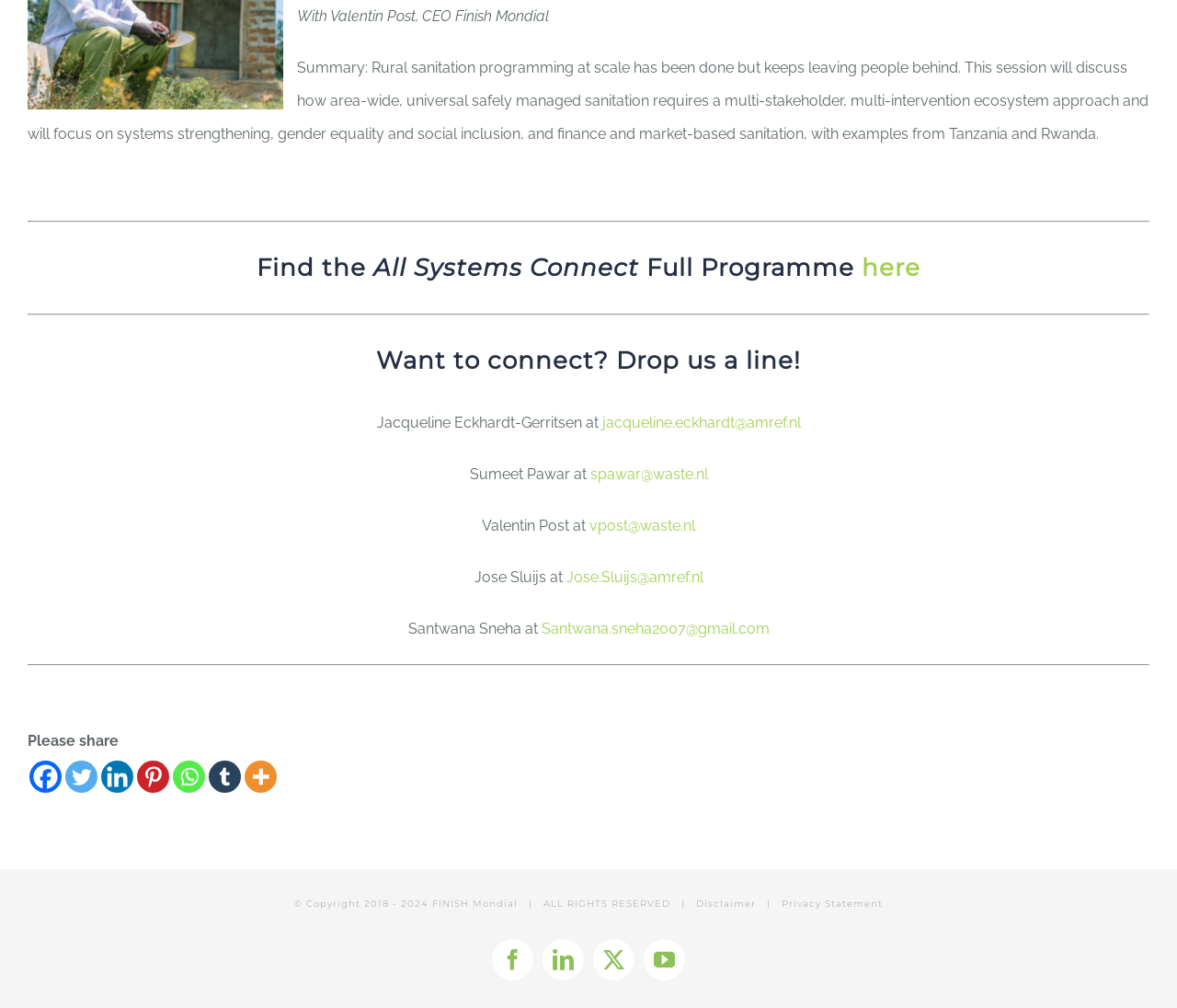From the given element description: "LinkedIn", find the bounding box for the UI element. Provide the coordinates as four float numbers between 0 and 1, in the order [left, top, right, bottom].

[0.461, 0.932, 0.496, 0.973]